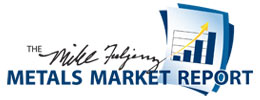What is the purpose of the logo?
Based on the image, answer the question with as much detail as possible.

The logo serves as a key identifier for 'The Mike Fuljenz Metals Market Report', which provides valuable information and updates to its audience, especially in the context of current events impacting the metals market. The logo's design combines professional aesthetics with engaging graphics, making it a recognizable emblem for those interested in insights and analysis related to precious metals.